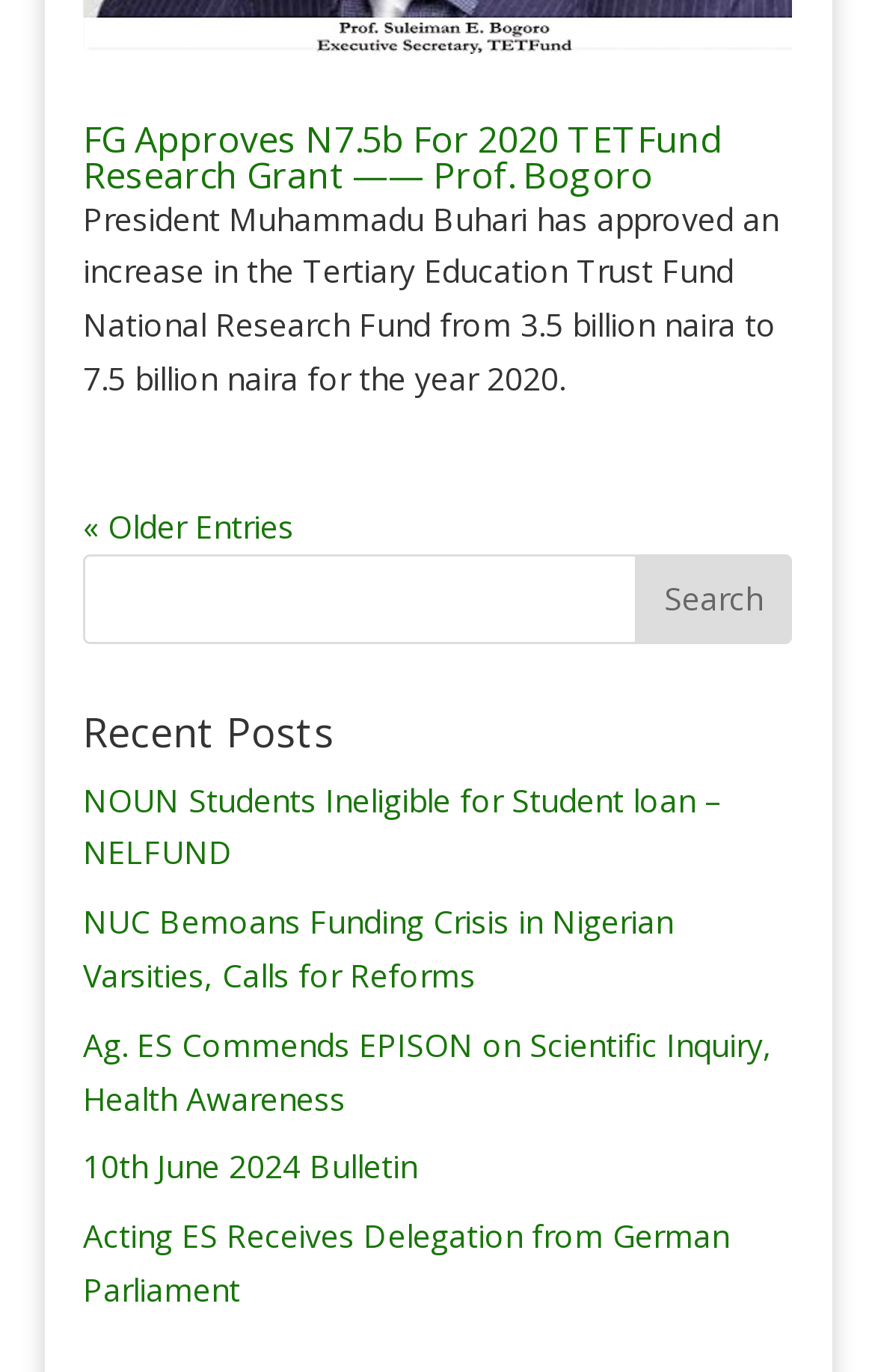Please locate the bounding box coordinates of the element that should be clicked to achieve the given instruction: "Read recent posts".

[0.095, 0.518, 0.905, 0.564]